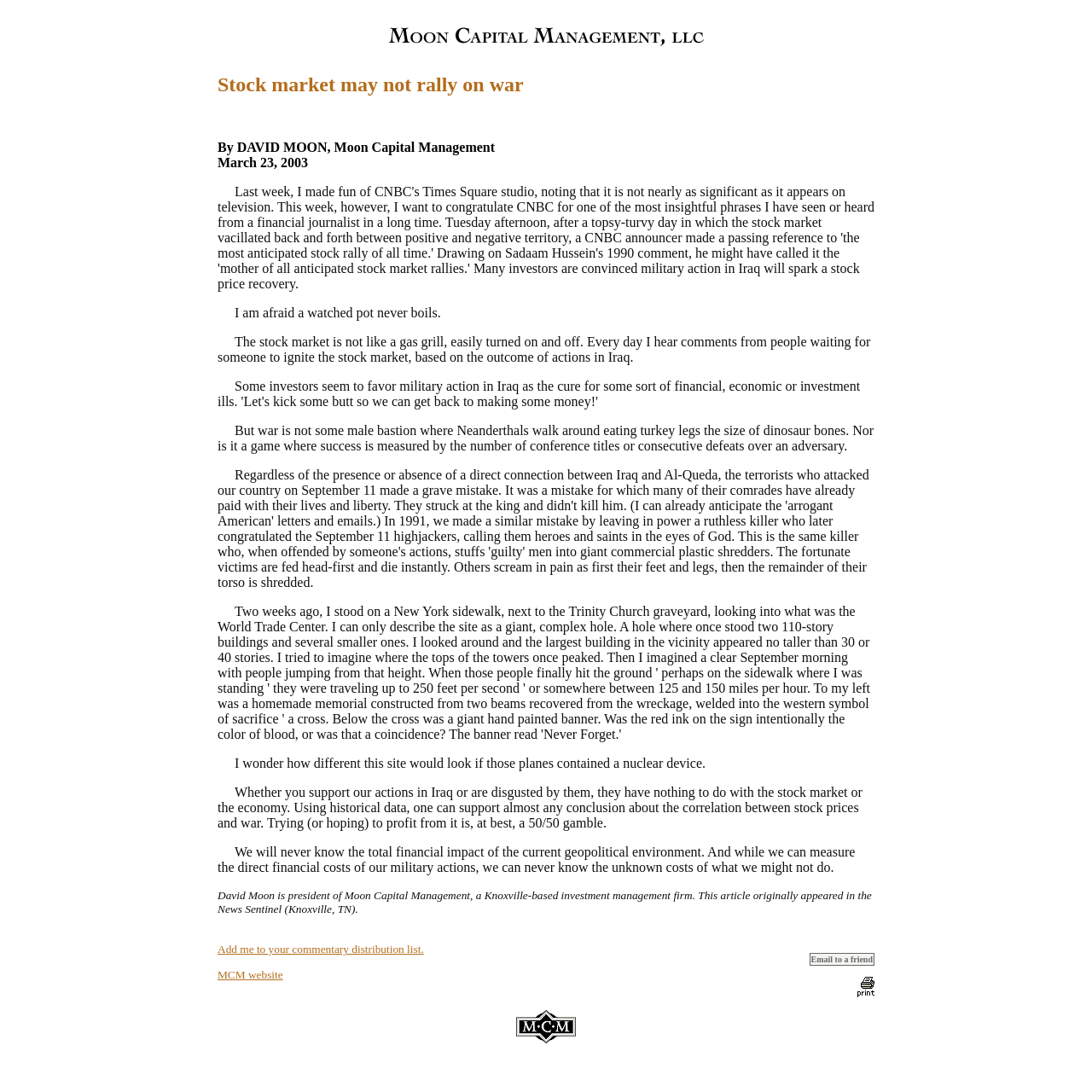What is the topic of the article?
Look at the image and construct a detailed response to the question.

The topic of the article can be determined by reading the text, which discusses the relationship between the stock market and war, specifically the potential impact of military action in Iraq on the stock market.